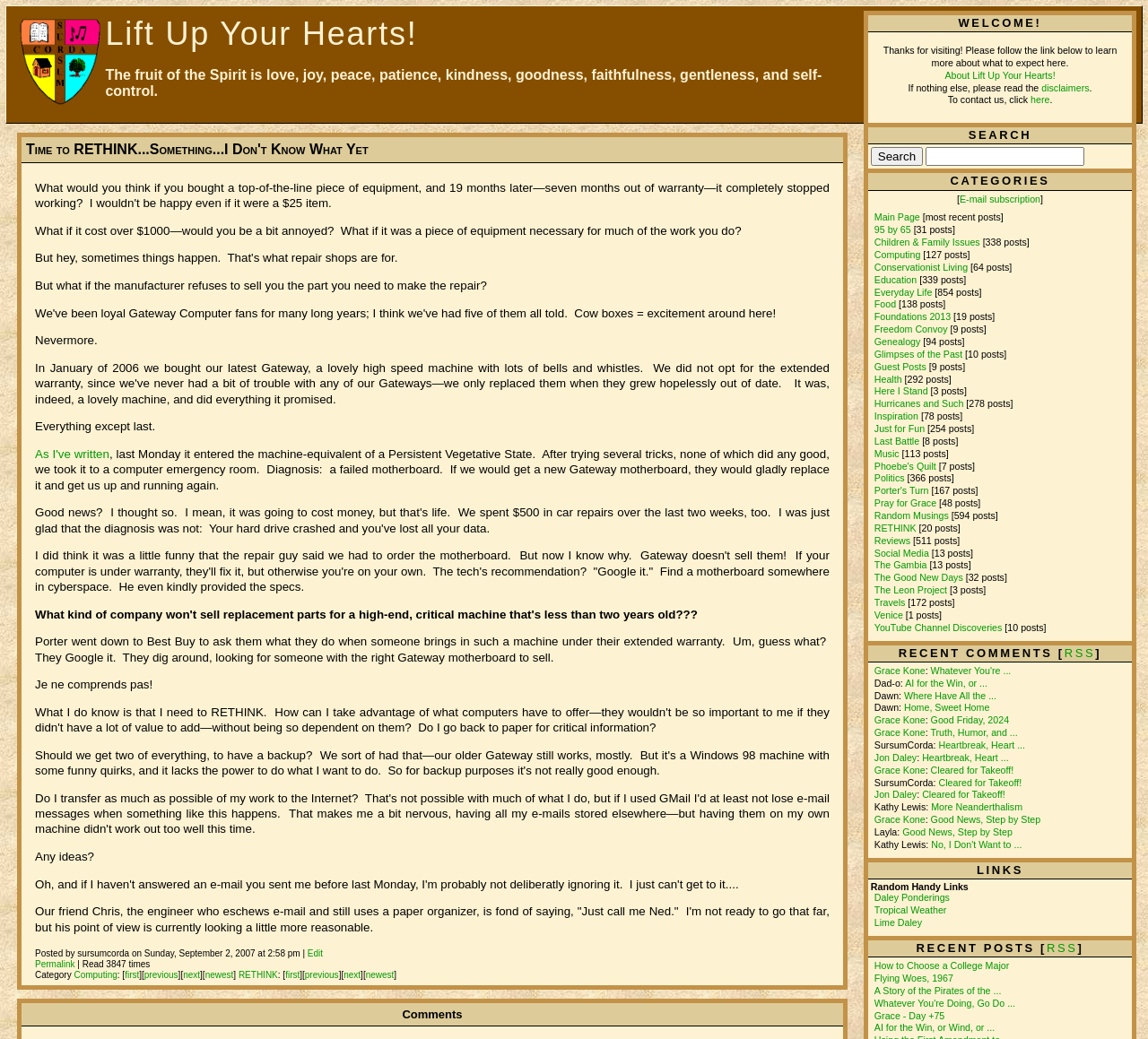What is the topic of the post?
Based on the screenshot, answer the question with a single word or phrase.

Gateway motherboard